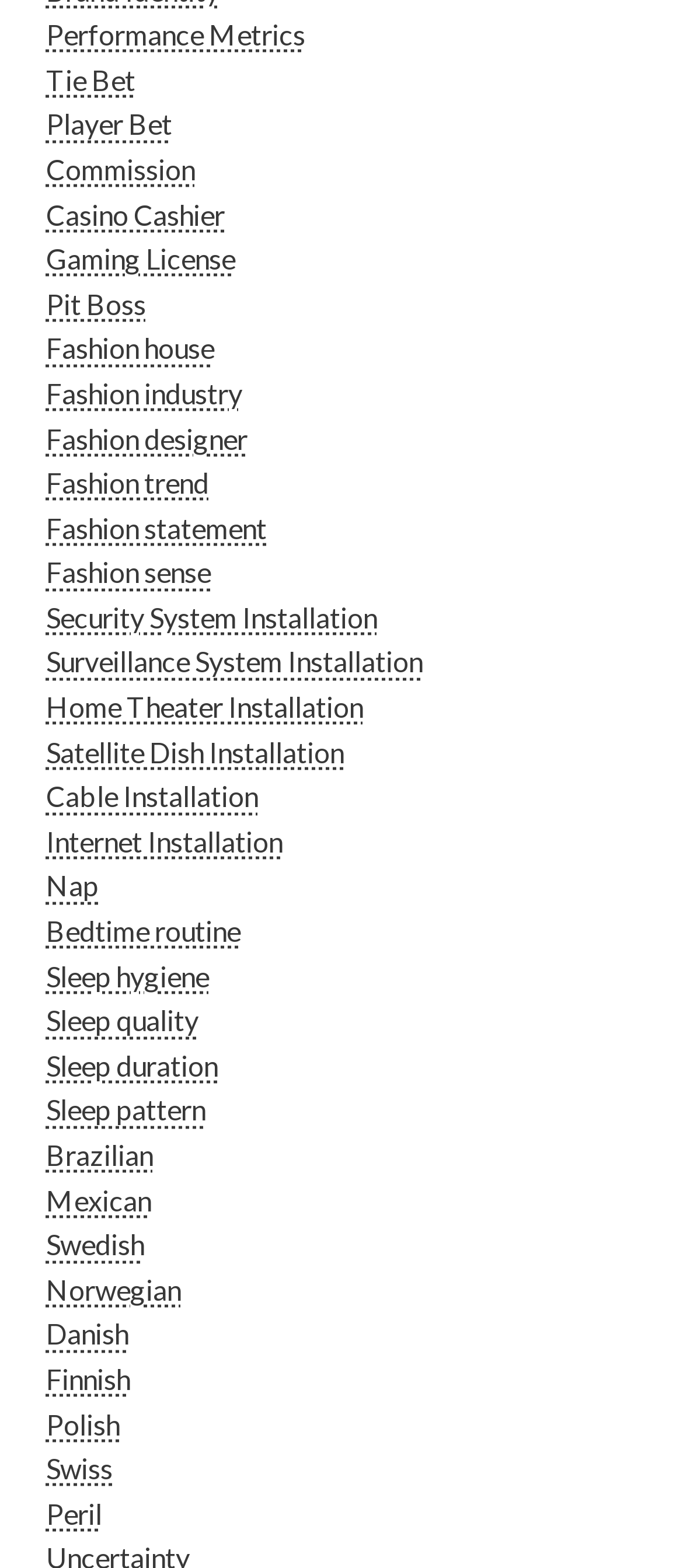Please indicate the bounding box coordinates for the clickable area to complete the following task: "Check Sleep quality". The coordinates should be specified as four float numbers between 0 and 1, i.e., [left, top, right, bottom].

[0.067, 0.64, 0.29, 0.661]